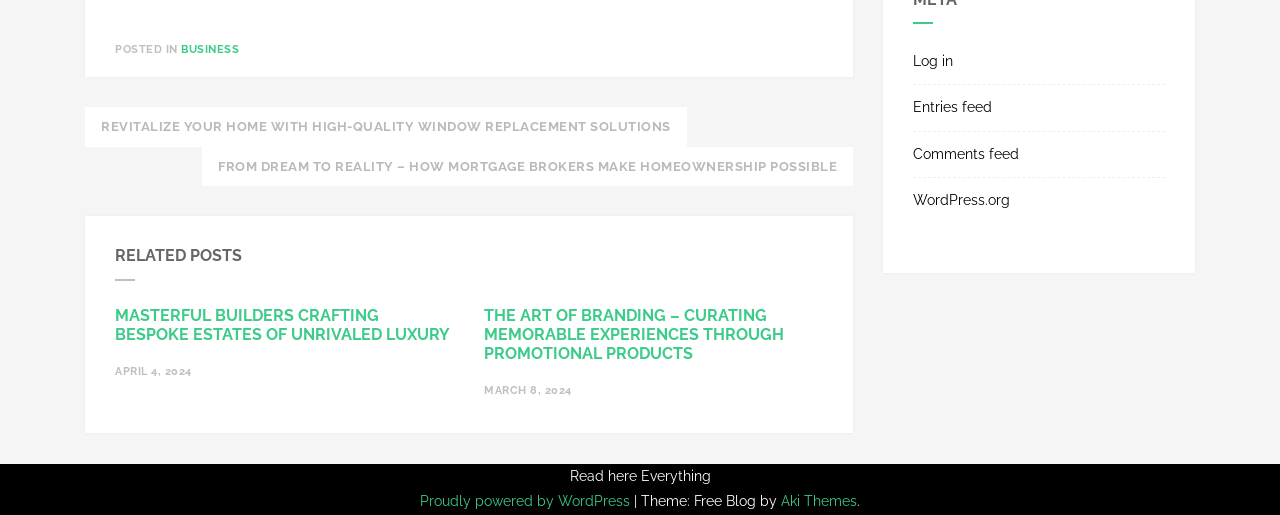Determine the bounding box coordinates of the element's region needed to click to follow the instruction: "Click on 'WordPress.org'". Provide these coordinates as four float numbers between 0 and 1, formatted as [left, top, right, bottom].

[0.713, 0.345, 0.91, 0.413]